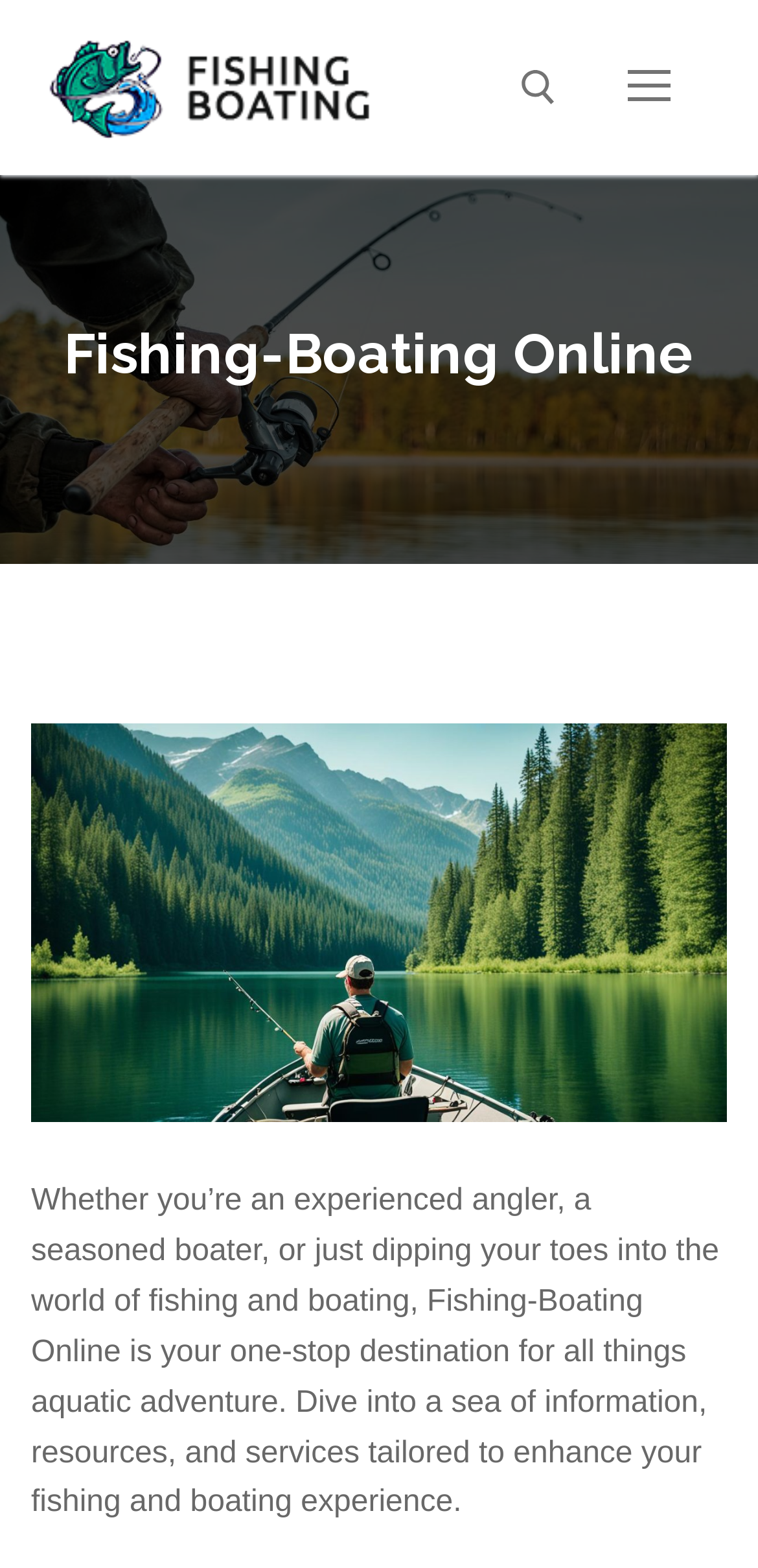What type of image is displayed on the webpage?
Provide a detailed answer to the question using information from the image.

The image displayed on the webpage is related to bass fishing tips, which is evident from the bounding box coordinates and the OCR text.